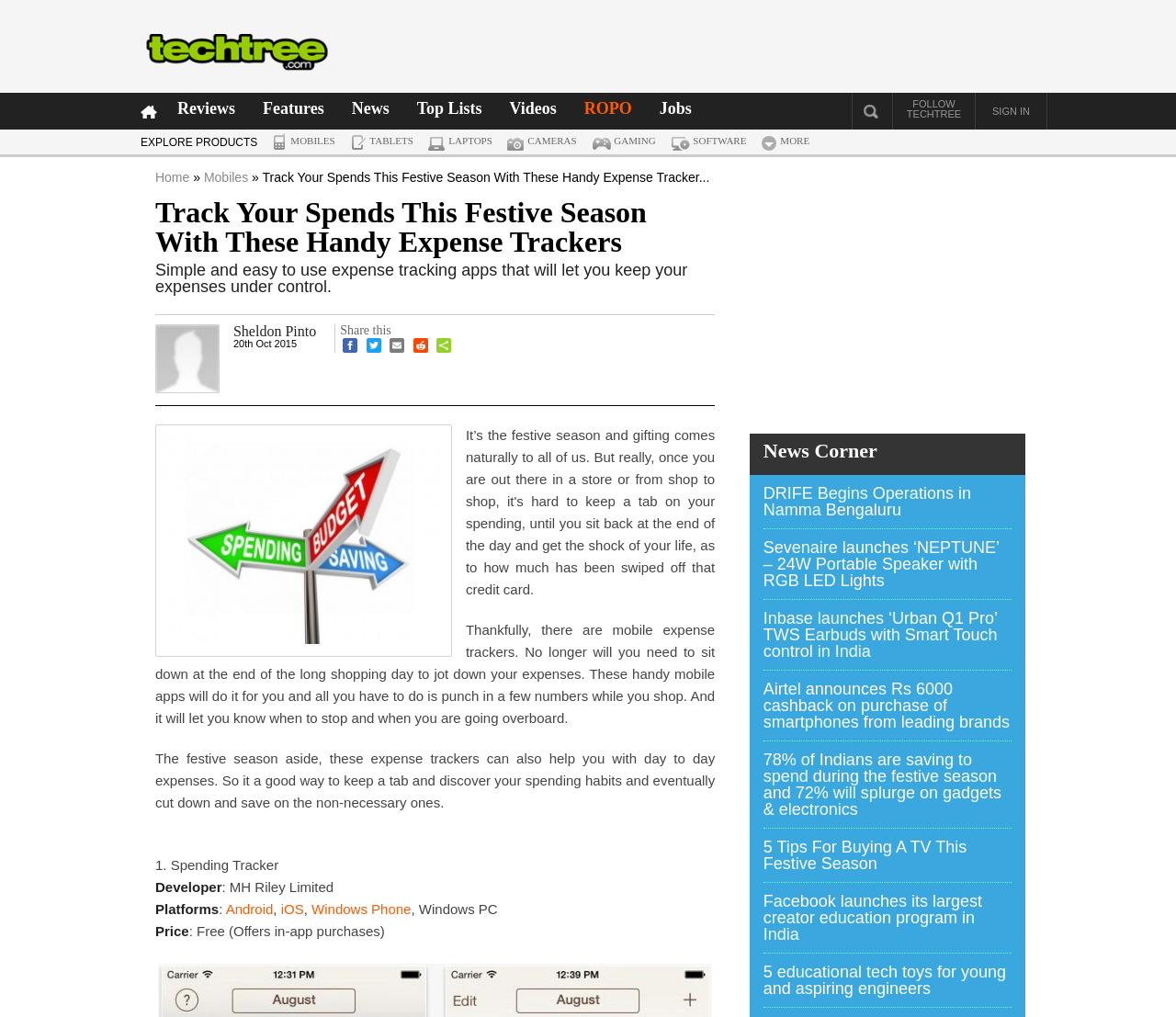Specify the bounding box coordinates of the region I need to click to perform the following instruction: "Go to Reviews". The coordinates must be four float numbers in the range of 0 to 1, i.e., [left, top, right, bottom].

[0.139, 0.091, 0.212, 0.115]